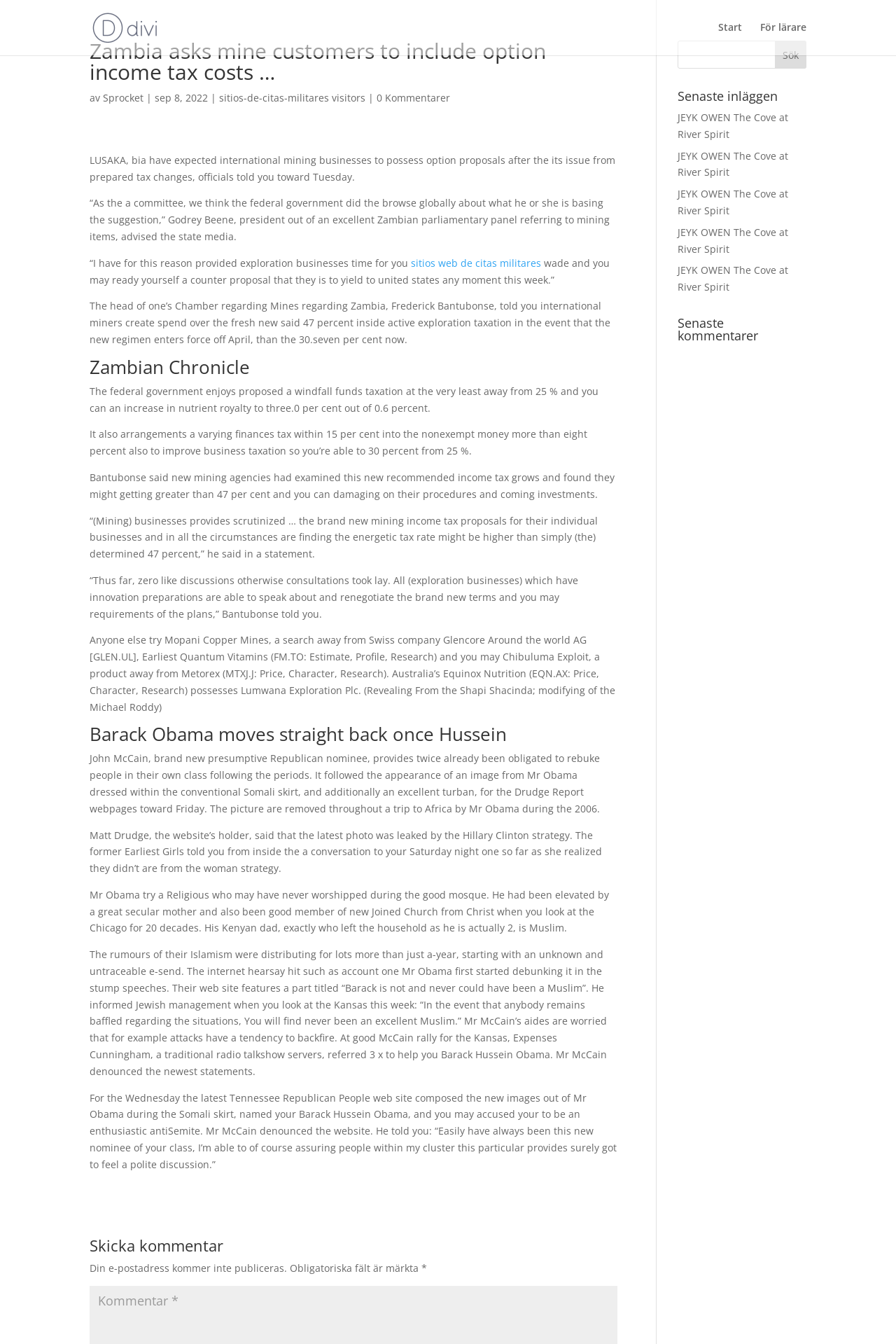What is the name of the company mentioned in the article?
Based on the content of the image, thoroughly explain and answer the question.

I found the name 'Glencore International AG' in the article, which is mentioned in the text 'Mopani Copper Mines, a search away from Swiss company Glencore Around the world AG' with a bounding box coordinate of [0.1, 0.471, 0.687, 0.531].